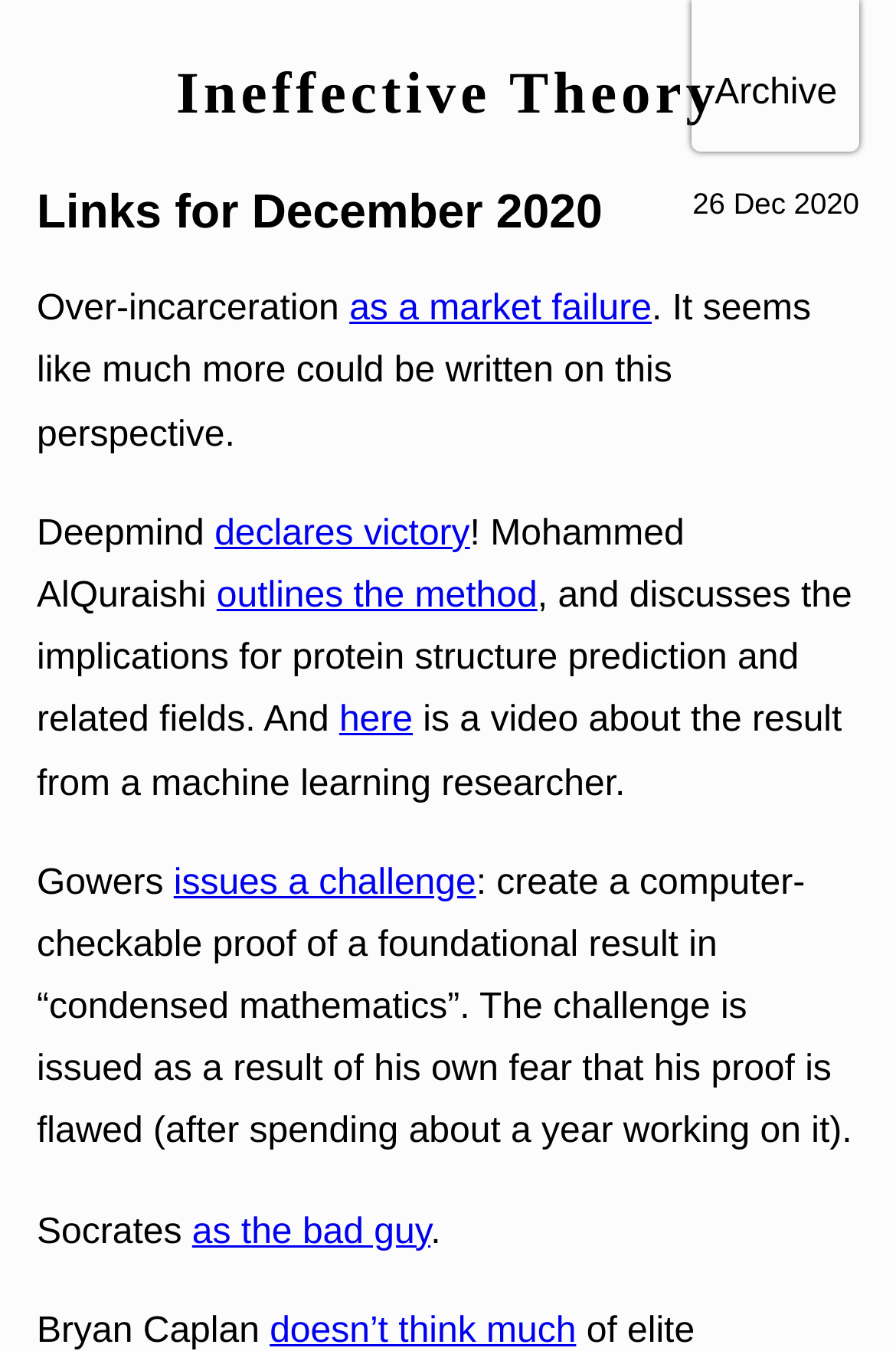Specify the bounding box coordinates of the area to click in order to execute this command: 'View Vacuum Tubes'. The coordinates should consist of four float numbers ranging from 0 to 1, and should be formatted as [left, top, right, bottom].

None